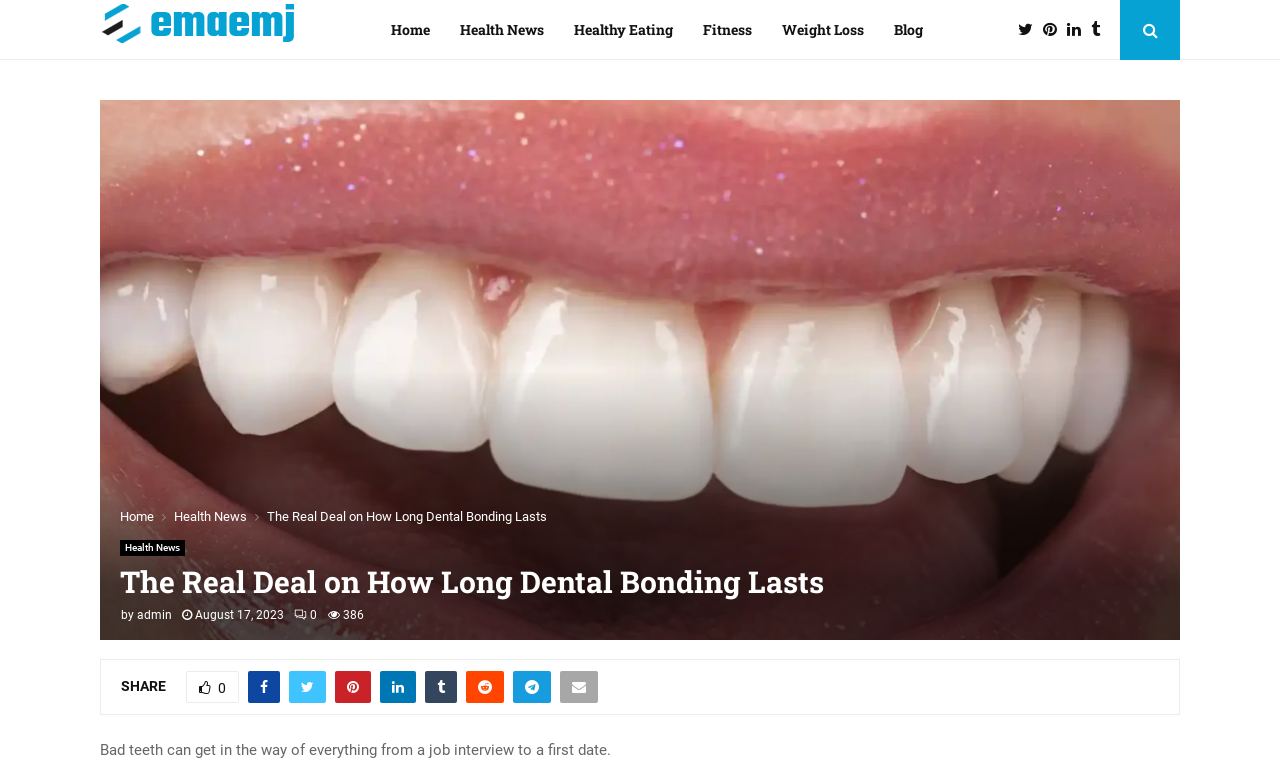How many social media links are there in the top-right corner?
Based on the image, give a one-word or short phrase answer.

5